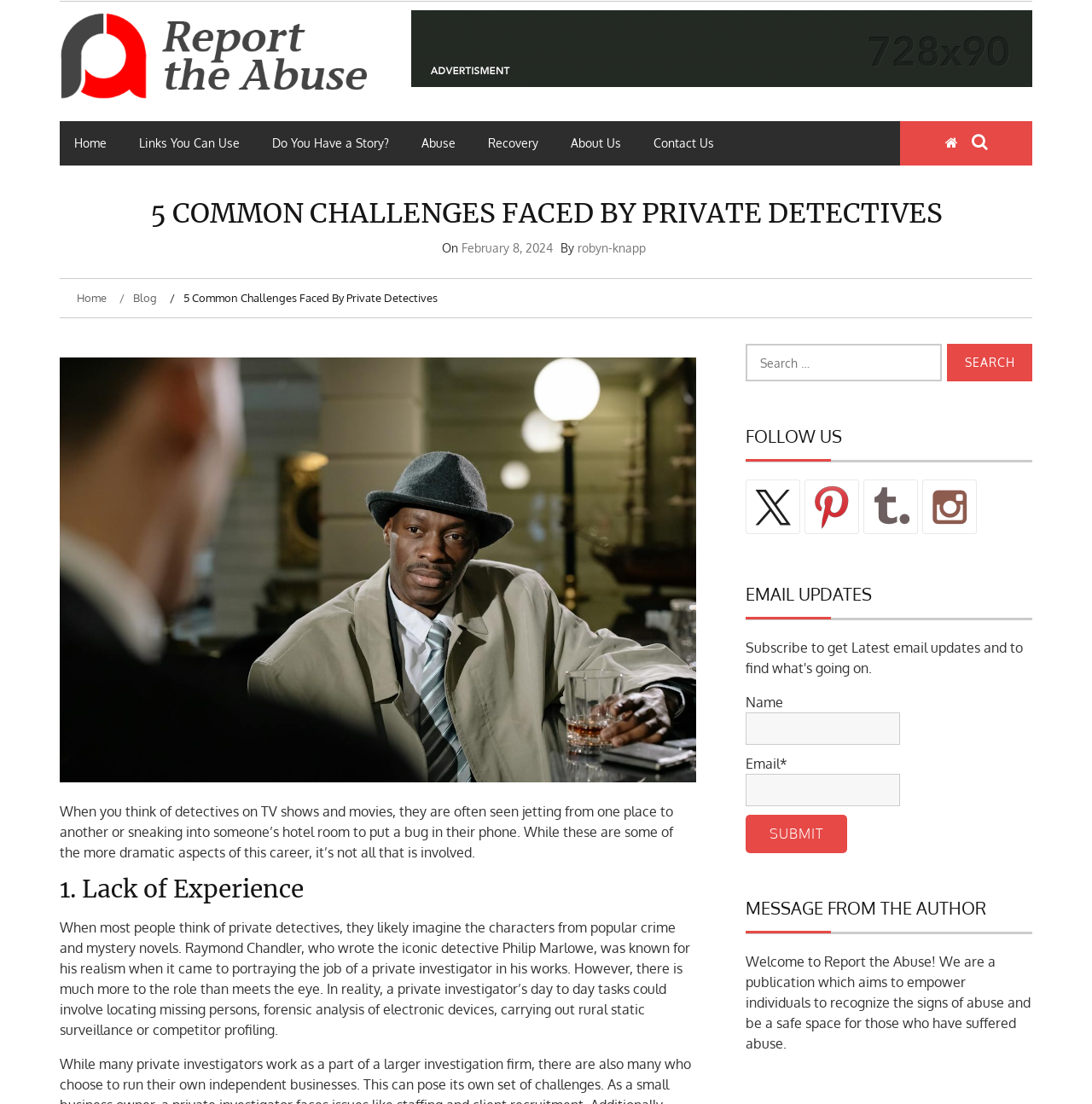Locate the bounding box coordinates of the element that should be clicked to fulfill the instruction: "Click the 'About Us' link".

[0.509, 0.109, 0.582, 0.15]